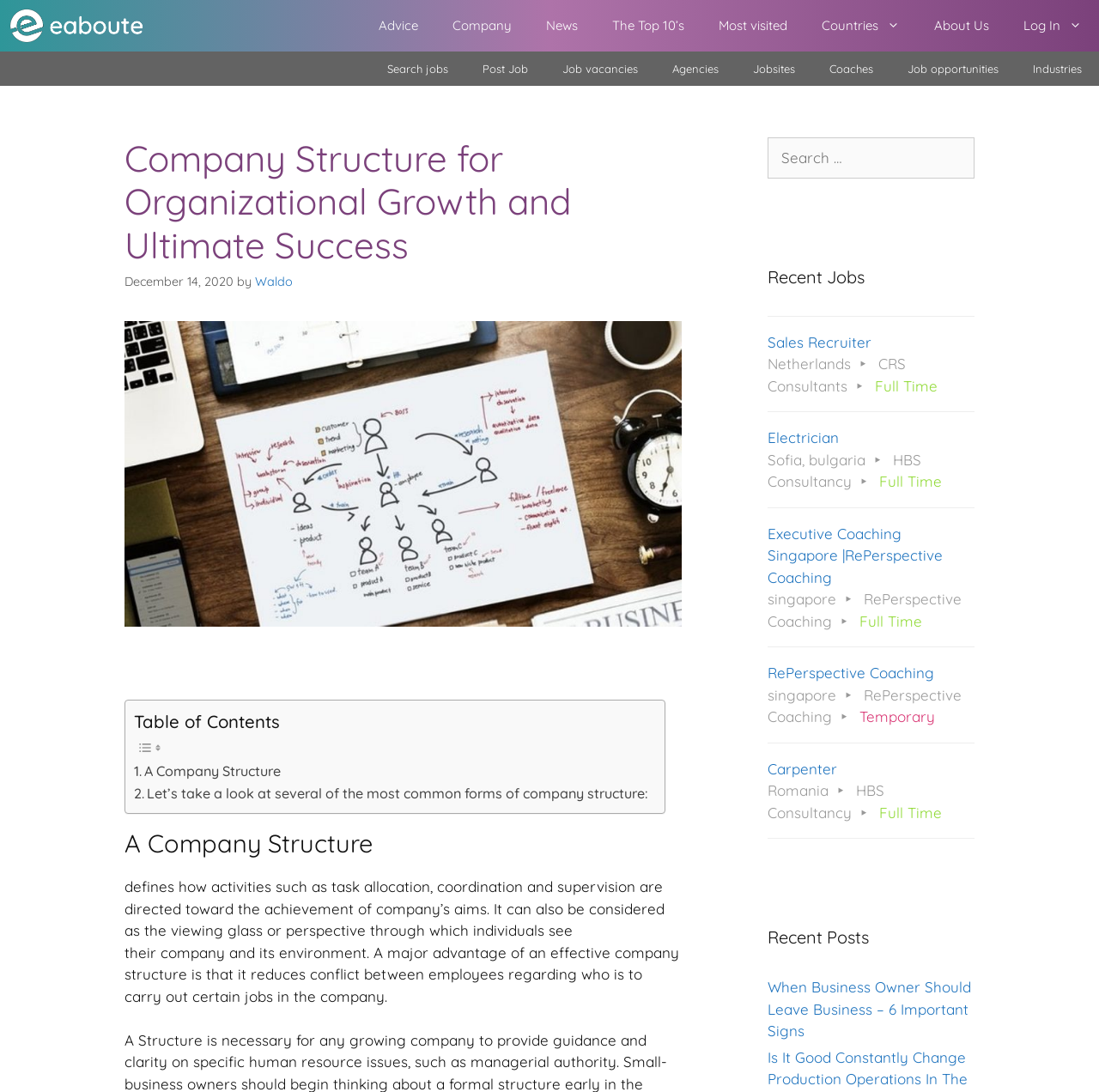Identify the bounding box coordinates of the region that needs to be clicked to carry out this instruction: "Learn about executive coaching". Provide these coordinates as four float numbers ranging from 0 to 1, i.e., [left, top, right, bottom].

[0.698, 0.478, 0.887, 0.539]